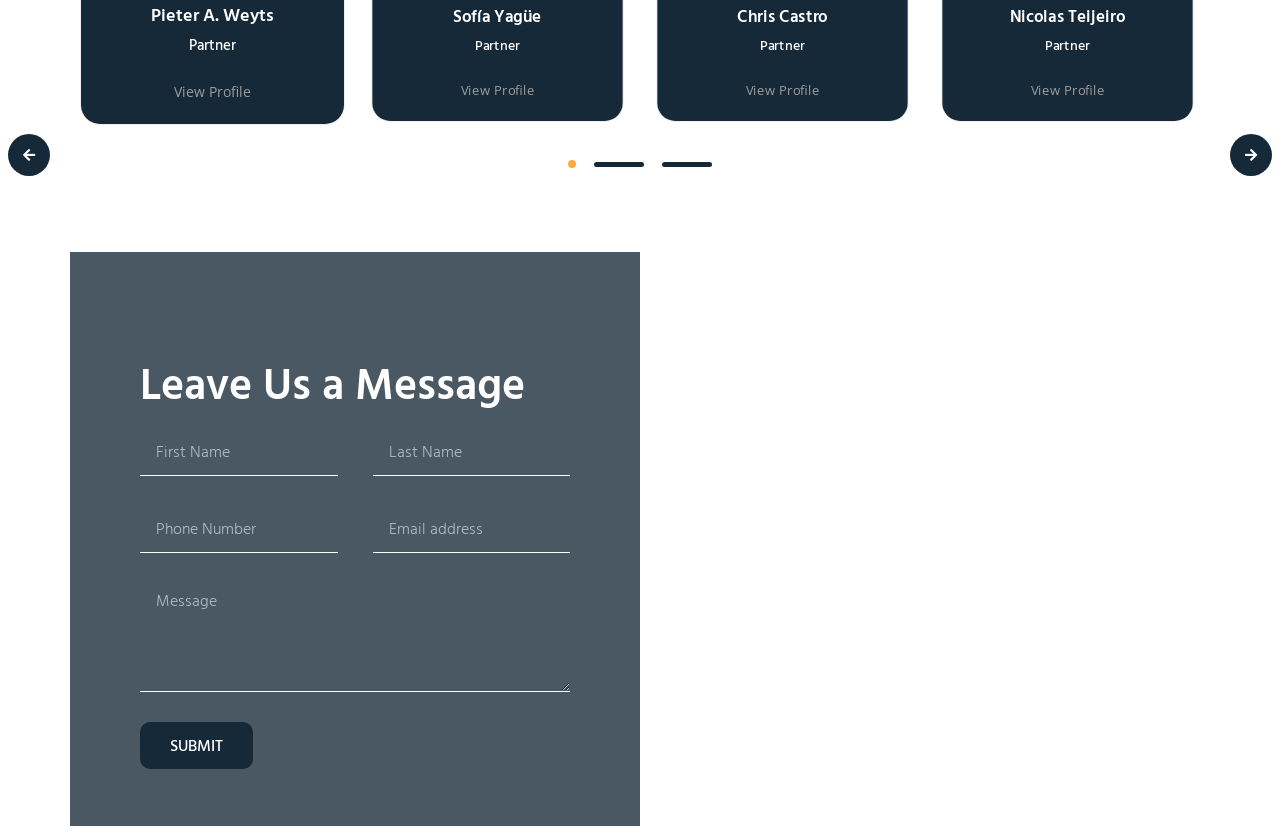Pinpoint the bounding box coordinates for the area that should be clicked to perform the following instruction: "Submit the message".

[0.109, 0.874, 0.198, 0.931]